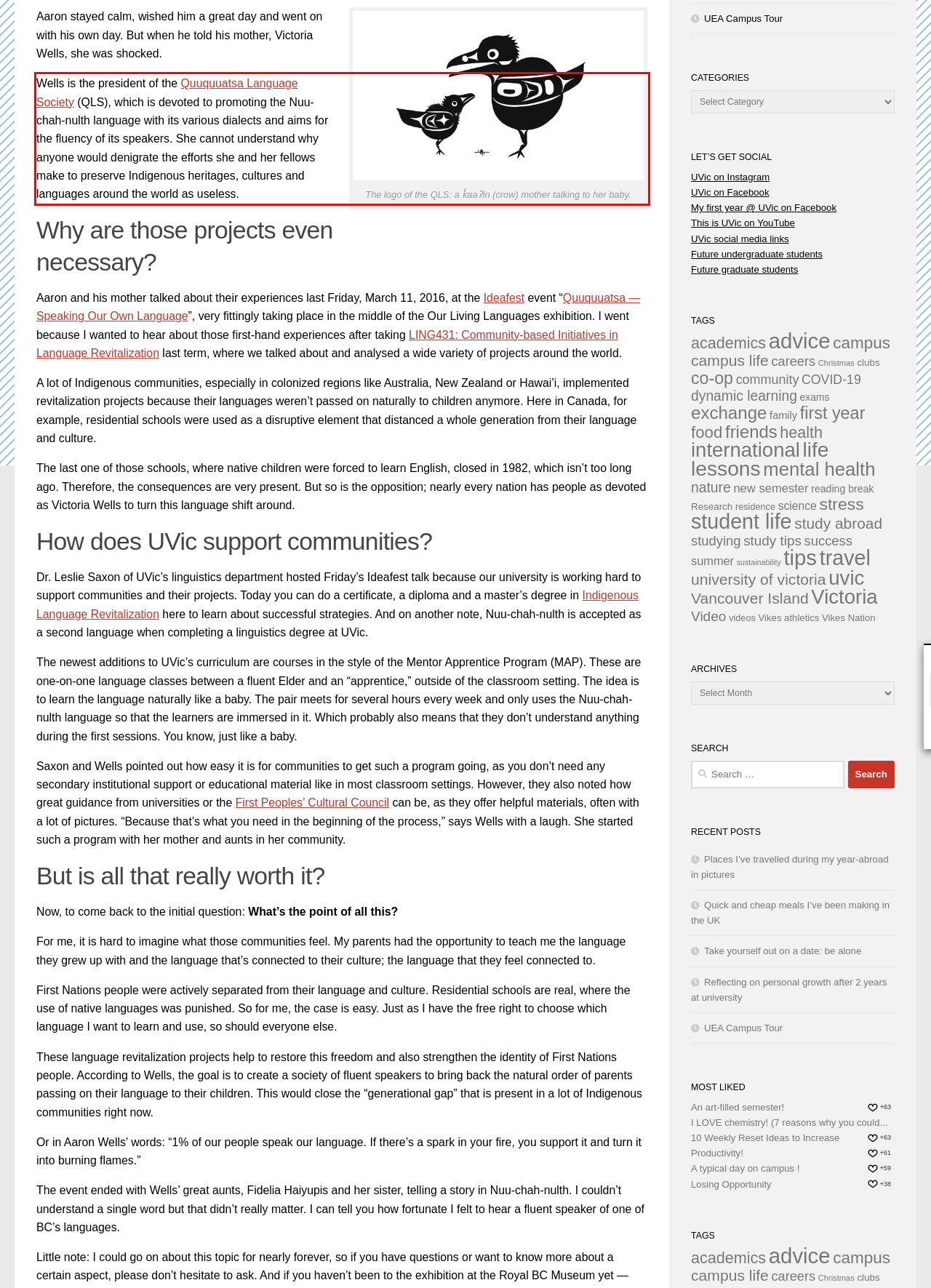Given a webpage screenshot, identify the text inside the red bounding box using OCR and extract it.

Wells is the president of the Quuquuatsa Language Society (QLS), which is devoted to promoting the Nuu-chah-nulth language with its various dialects and aims for the fluency of its speakers. She cannot understand why anyone would denigrate the efforts she and her fellows make to preserve Indigenous heritages, cultures and languages around the world as useless.